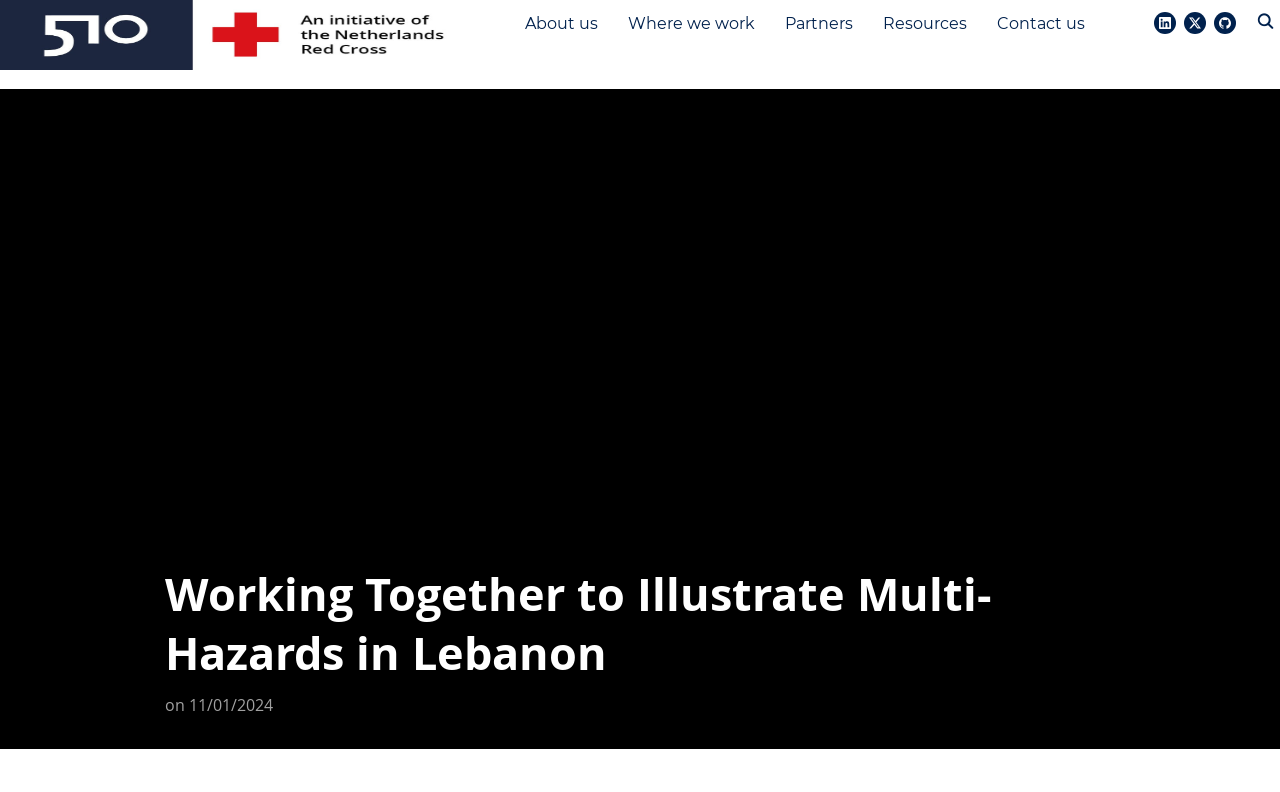Please provide a comprehensive answer to the question below using the information from the image: How many navigation links are there?

I counted the number of navigation links at the top of the webpage, which are About us, Where we work, Partners, Resources, and Contact us.